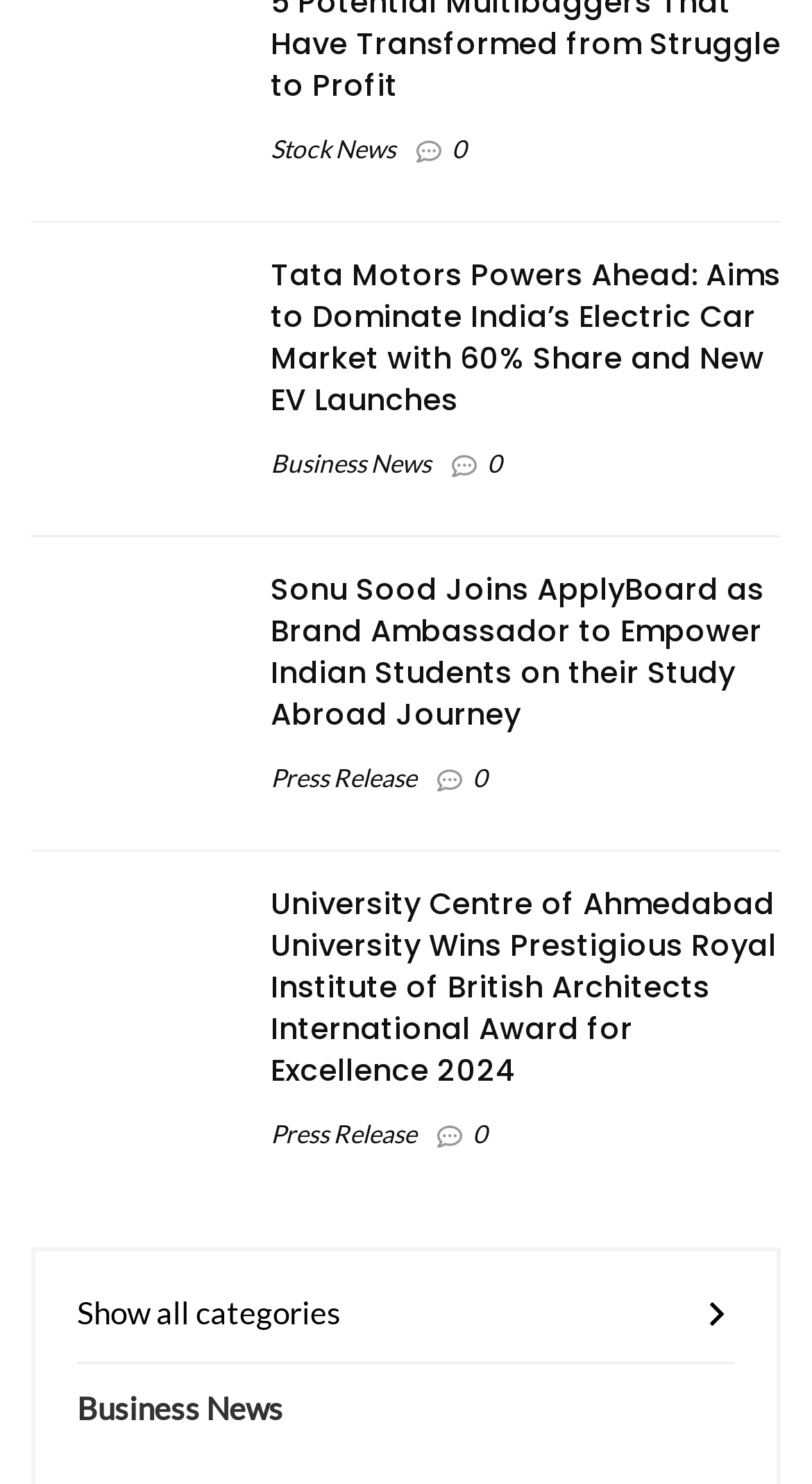Please determine the bounding box coordinates of the section I need to click to accomplish this instruction: "Read Tata Motors Powers Ahead news".

[0.333, 0.171, 0.962, 0.284]